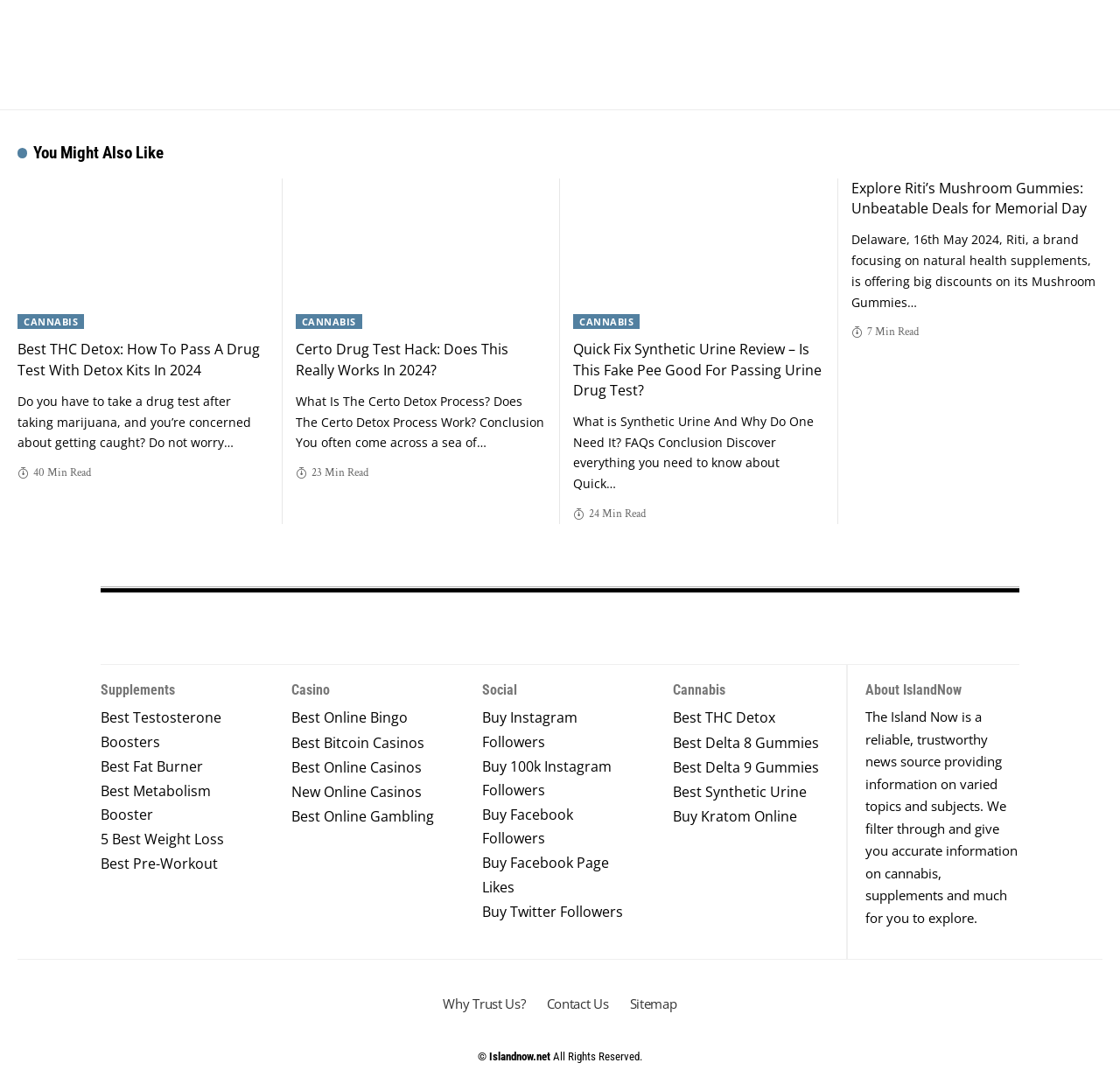Please reply to the following question using a single word or phrase: 
What is the purpose of the Certo Detox Process?

To pass a drug test